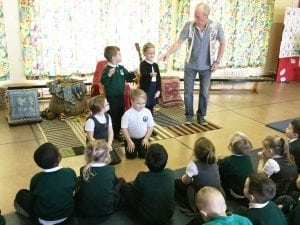Offer a detailed narrative of the scene shown in the image.

The image depicts a lively and engaging storytelling session in a school setting, where an adult is interacting with a group of young children seated on the floor. The adult, dressed in casual clothing and standing upright, appears to be guiding the children as they participate in the storytelling activity. Three children, dressed in school uniforms, are standing at the front, one holding a musical instrument, while the others watch intently, showcasing an atmosphere of excitement and curiosity.

In the background, colorful curtains add a vibrant touch to the room, enhancing the overall joyful ambiance. Various props are scattered around, hinting at the interactive nature of the session, as these elements likely play a role in facilitating storytelling or musical exercises. This image captures a moment of immersive learning, where children are encouraged to engage creatively and participate actively in the storytelling process.